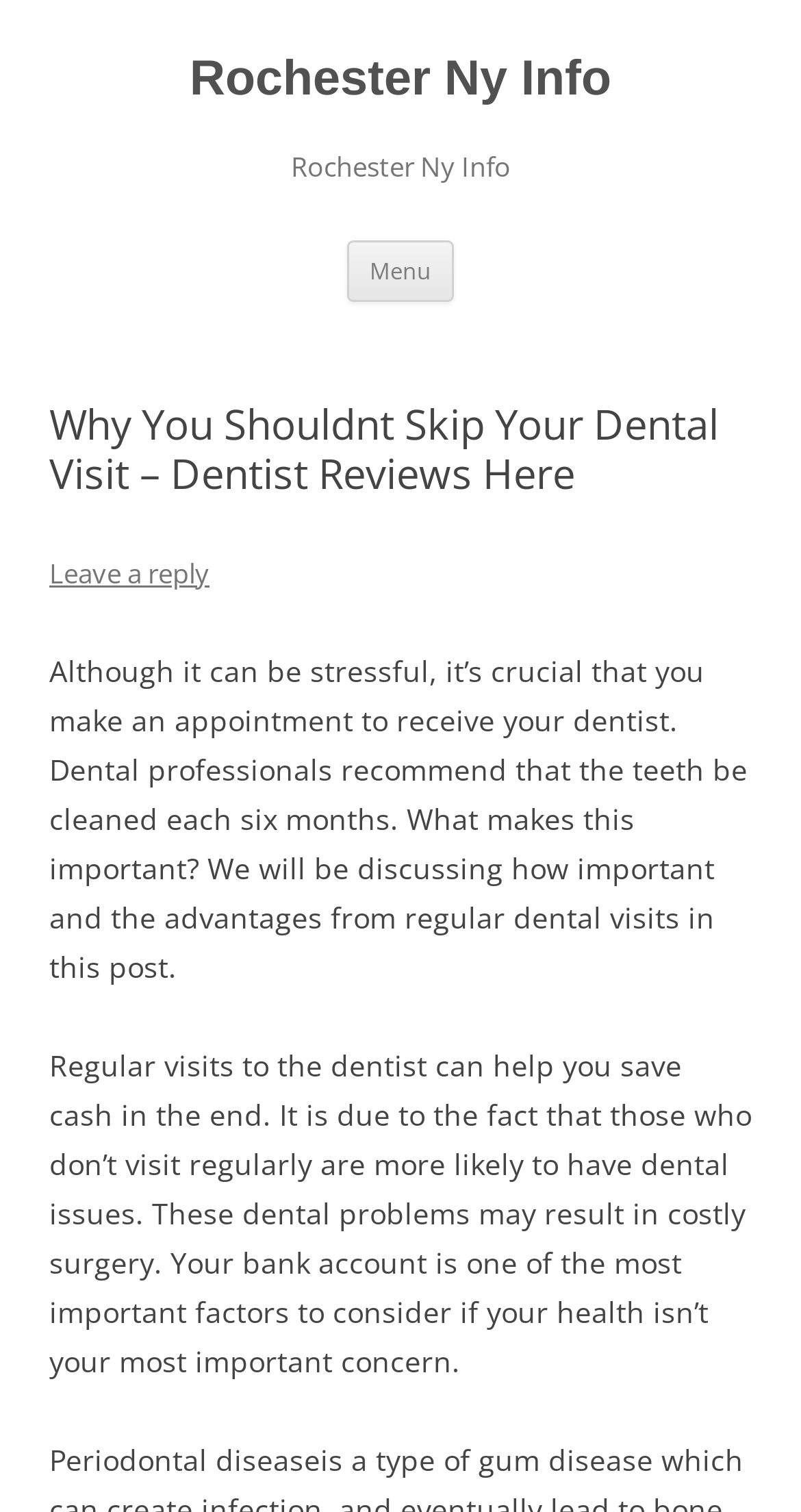Bounding box coordinates are given in the format (top-left x, top-left y, bottom-right x, bottom-right y). All values should be floating point numbers between 0 and 1. Provide the bounding box coordinate for the UI element described as: Menu

[0.433, 0.159, 0.567, 0.199]